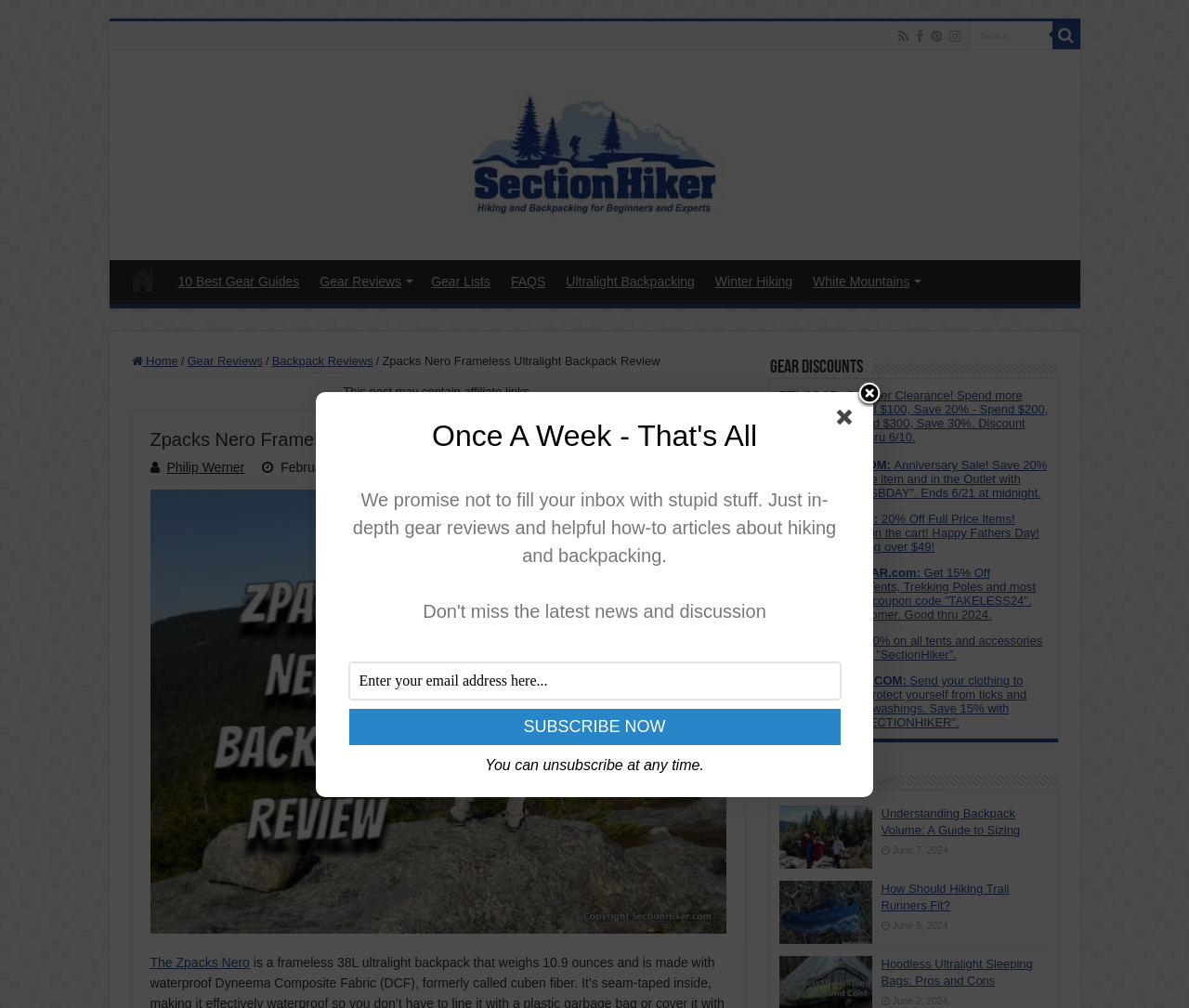Determine the bounding box coordinates for the element that should be clicked to follow this instruction: "Subscribe to the newsletter". The coordinates should be given as four float numbers between 0 and 1, in the format [left, top, right, bottom].

[0.293, 0.703, 0.707, 0.739]